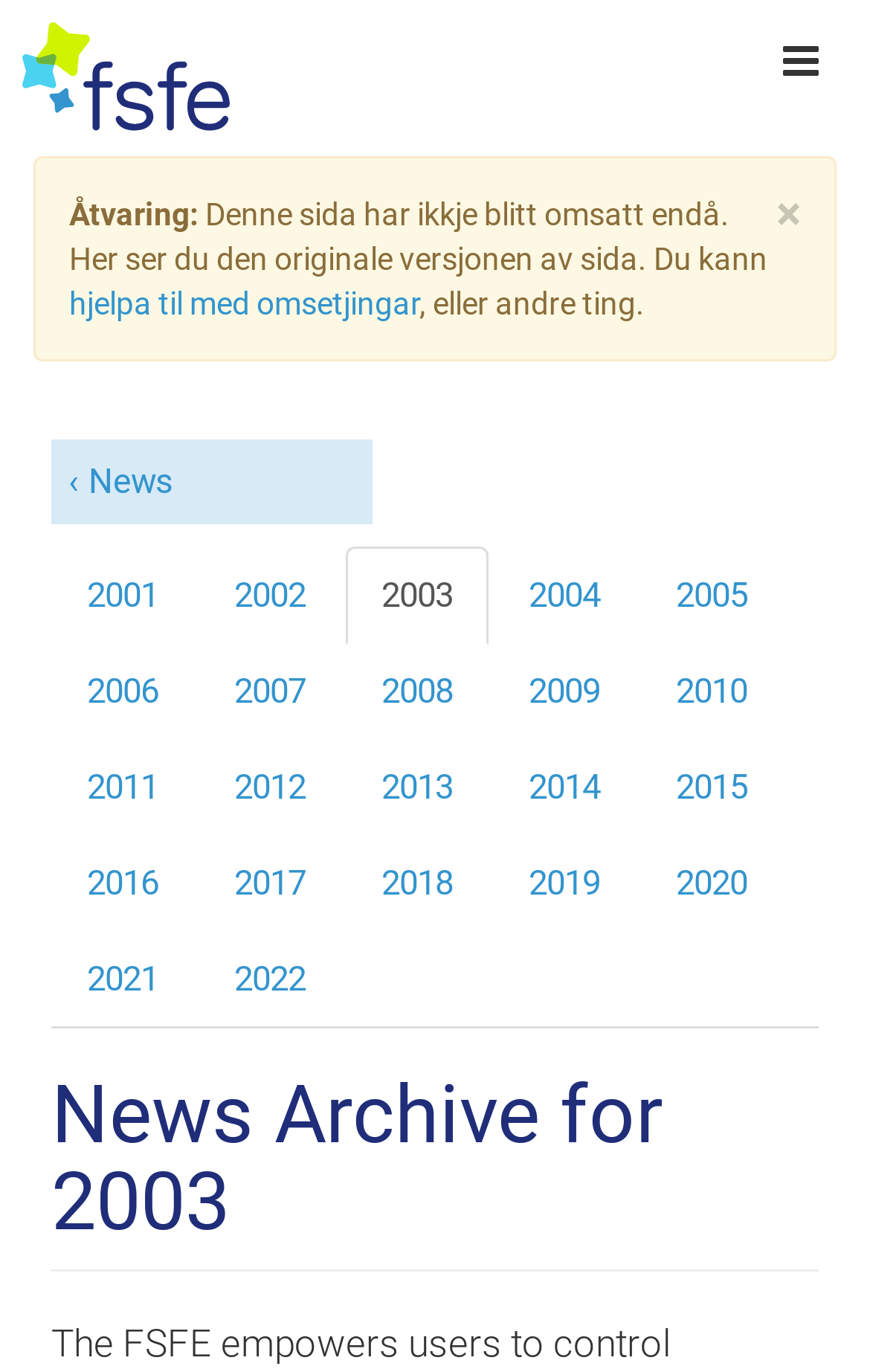Find the main header of the webpage and produce its text content.

News Archive for 2003